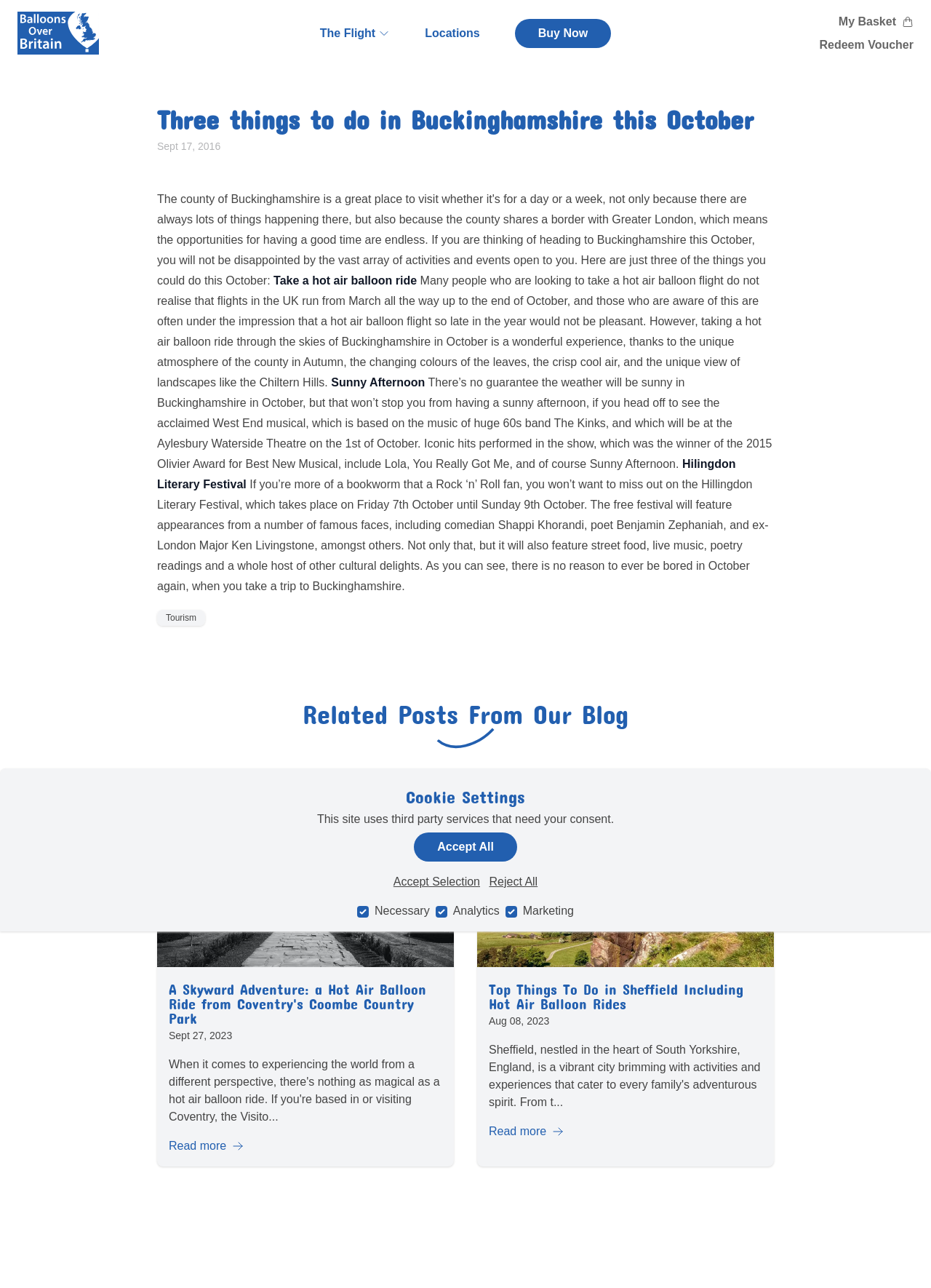Utilize the information from the image to answer the question in detail:
What is the duration of the Hillingdon Literary Festival?

According to the webpage, the Hillingdon Literary Festival takes place from Friday 7th October to Sunday 9th October, which means it lasts for 3 days.